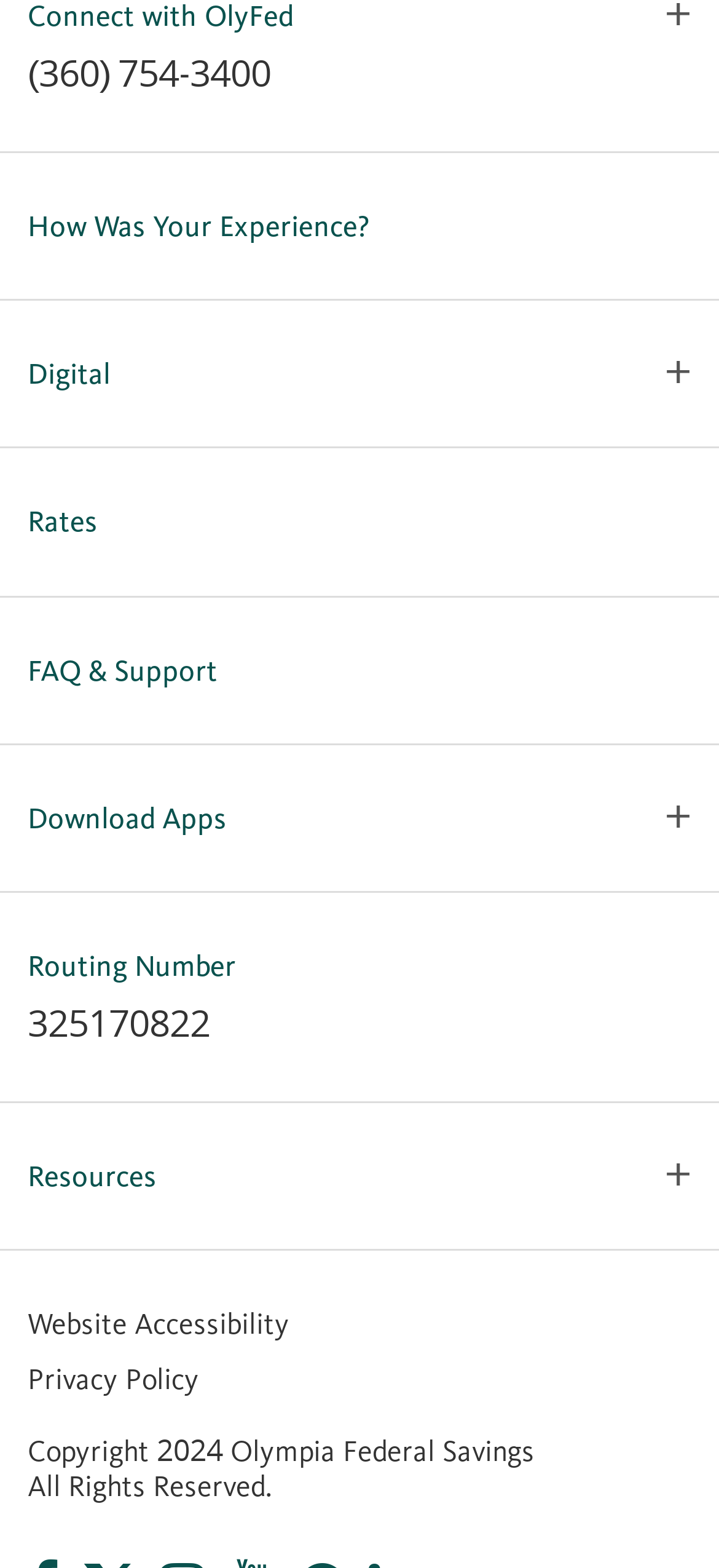Locate the bounding box coordinates of the element you need to click to accomplish the task described by this instruction: "Download mobile apps".

[0.038, 0.51, 0.315, 0.533]